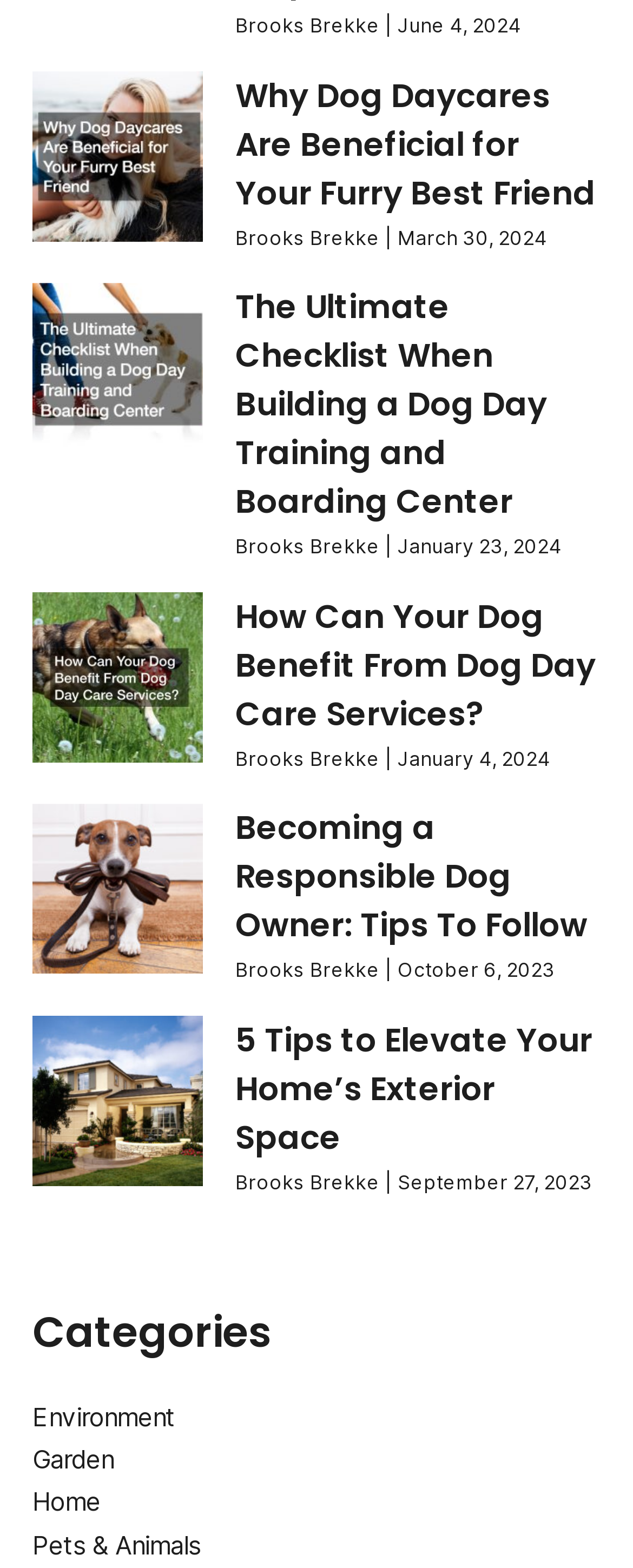Please indicate the bounding box coordinates for the clickable area to complete the following task: "view the checklist for building a dog day training and boarding center". The coordinates should be specified as four float numbers between 0 and 1, i.e., [left, top, right, bottom].

[0.372, 0.18, 0.949, 0.335]